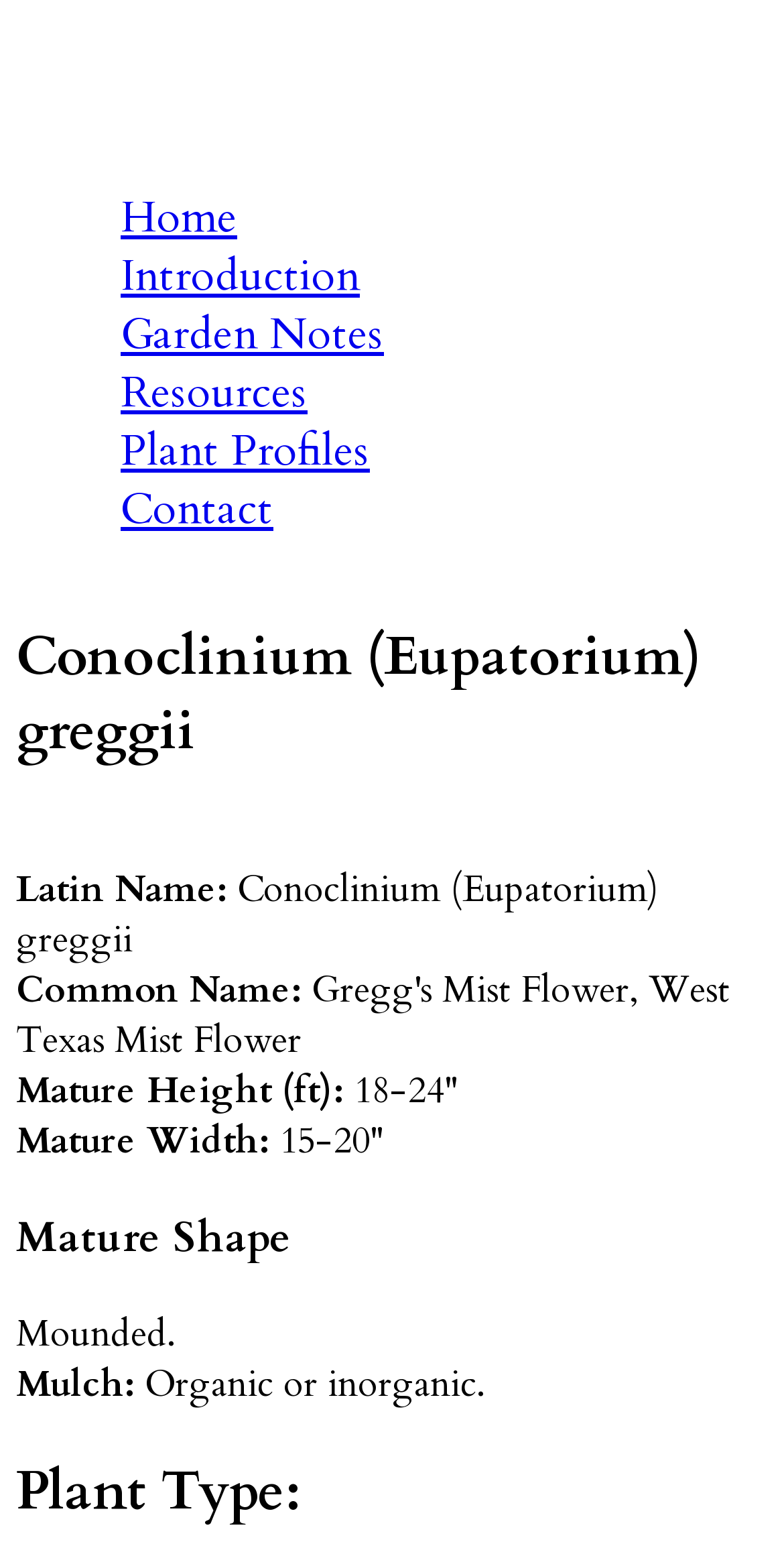Identify the bounding box of the UI component described as: "Skip to main content".

[0.021, 0.01, 0.433, 0.012]